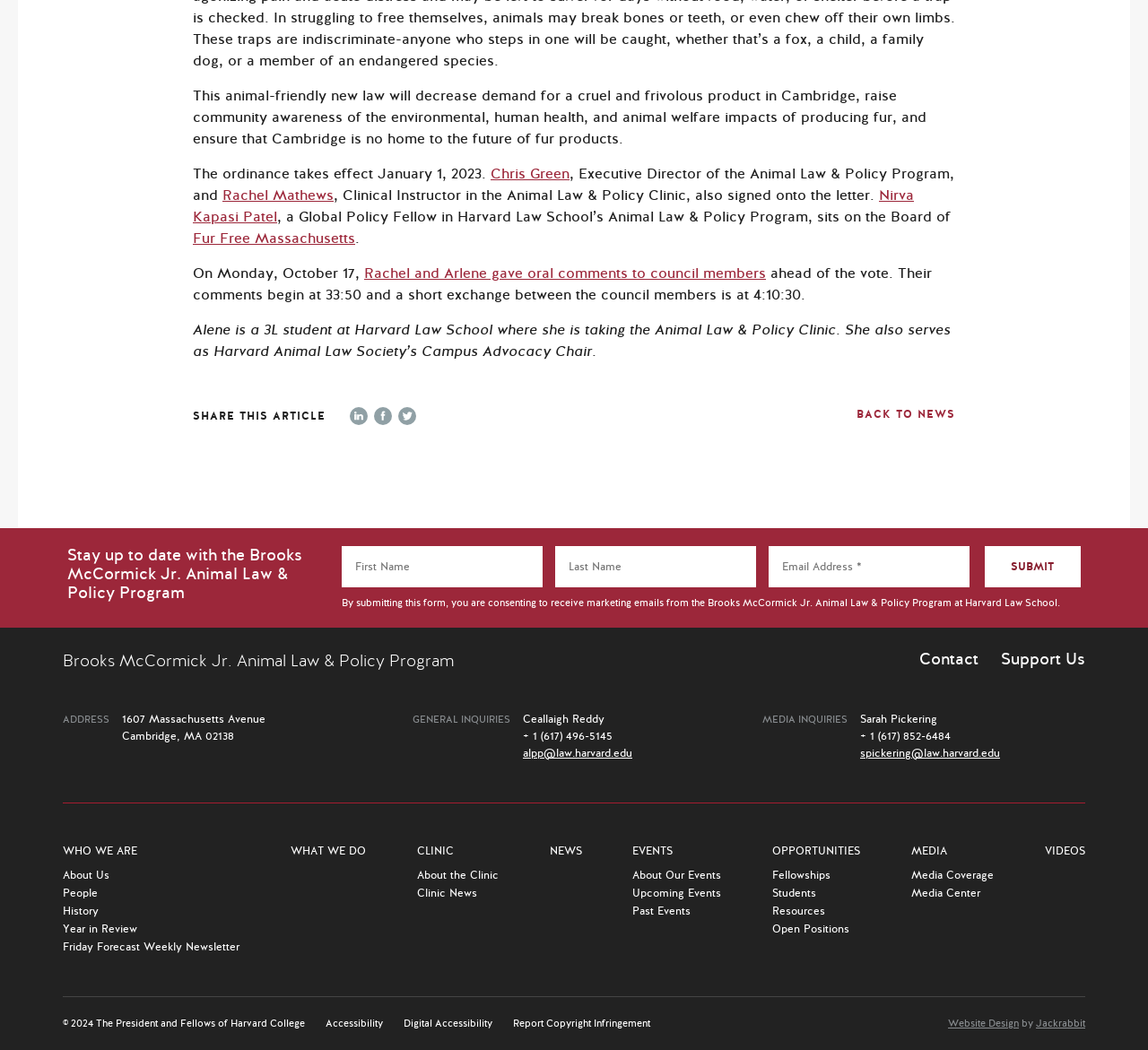Using the details in the image, give a detailed response to the question below:
What is the purpose of the form?

The text 'By submitting this form, you are consenting to receive marketing emails from the Brooks McCormick Jr. Animal Law & Policy Program at Harvard Law School.' indicates that the purpose of the form is to receive marketing emails.